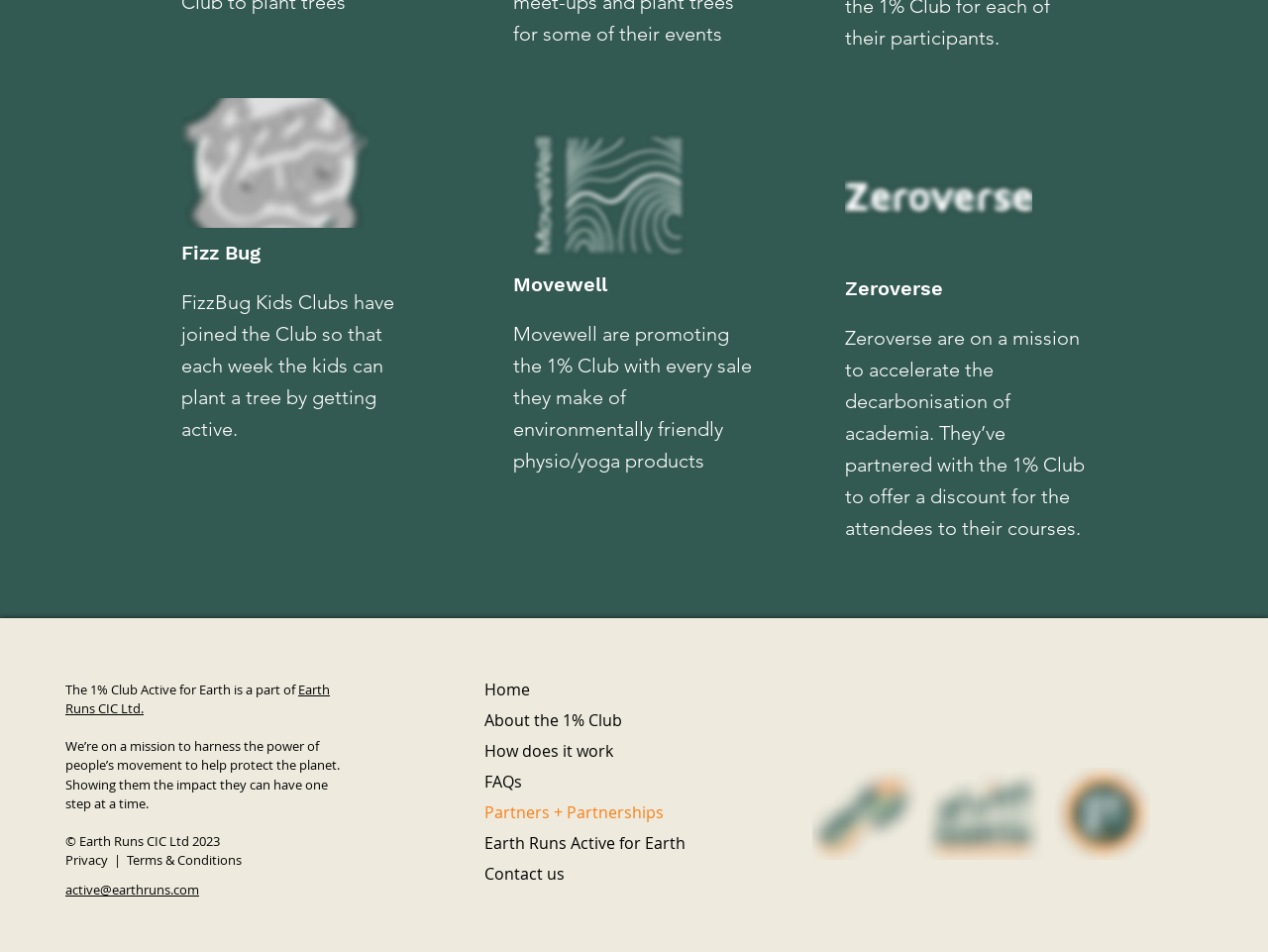Based on the element description: "Contact us", identify the UI element and provide its bounding box coordinates. Use four float numbers between 0 and 1, [left, top, right, bottom].

[0.382, 0.902, 0.527, 0.934]